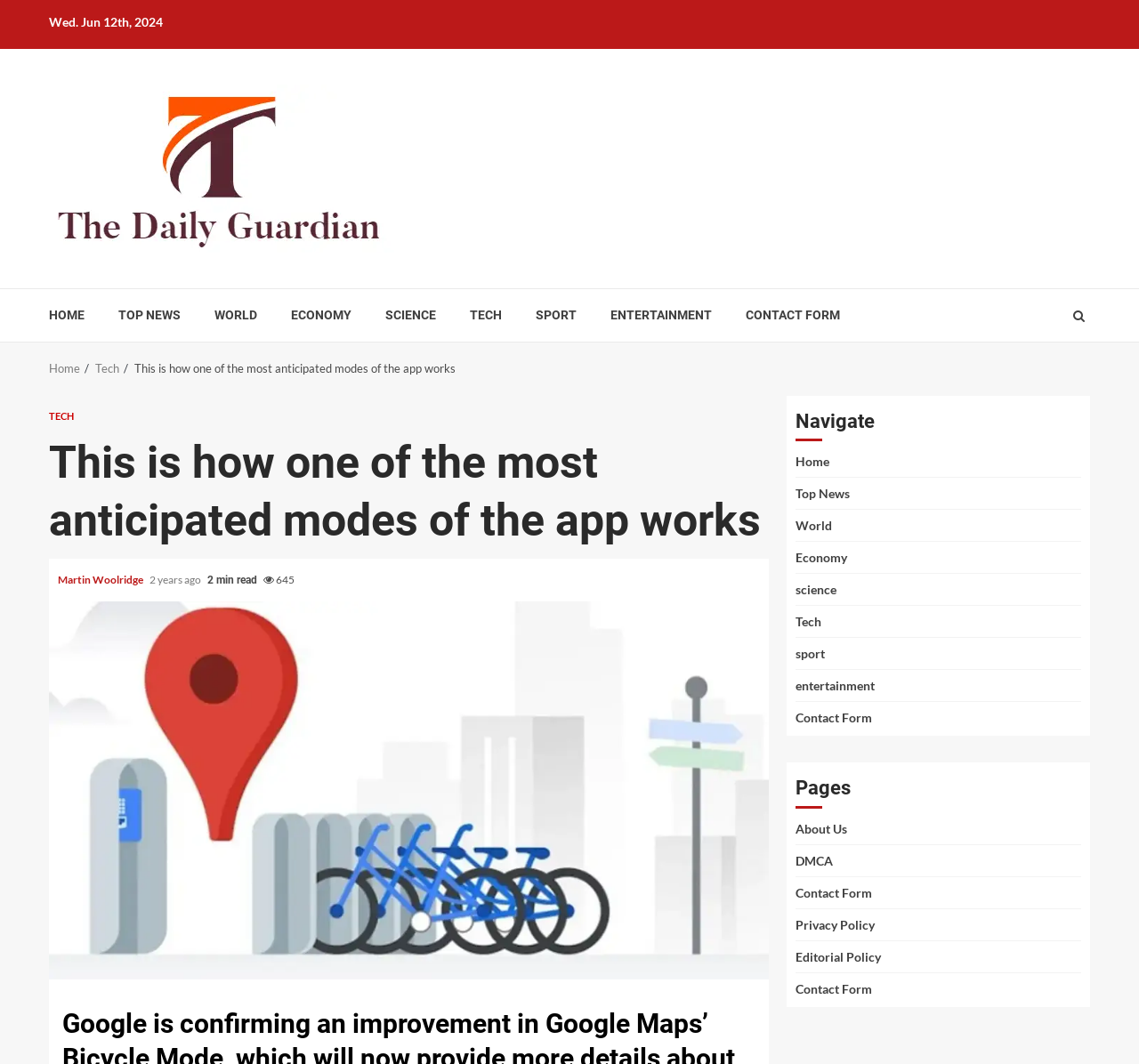Please locate the bounding box coordinates for the element that should be clicked to achieve the following instruction: "Search for a topic". Ensure the coordinates are given as four float numbers between 0 and 1, i.e., [left, top, right, bottom].

None